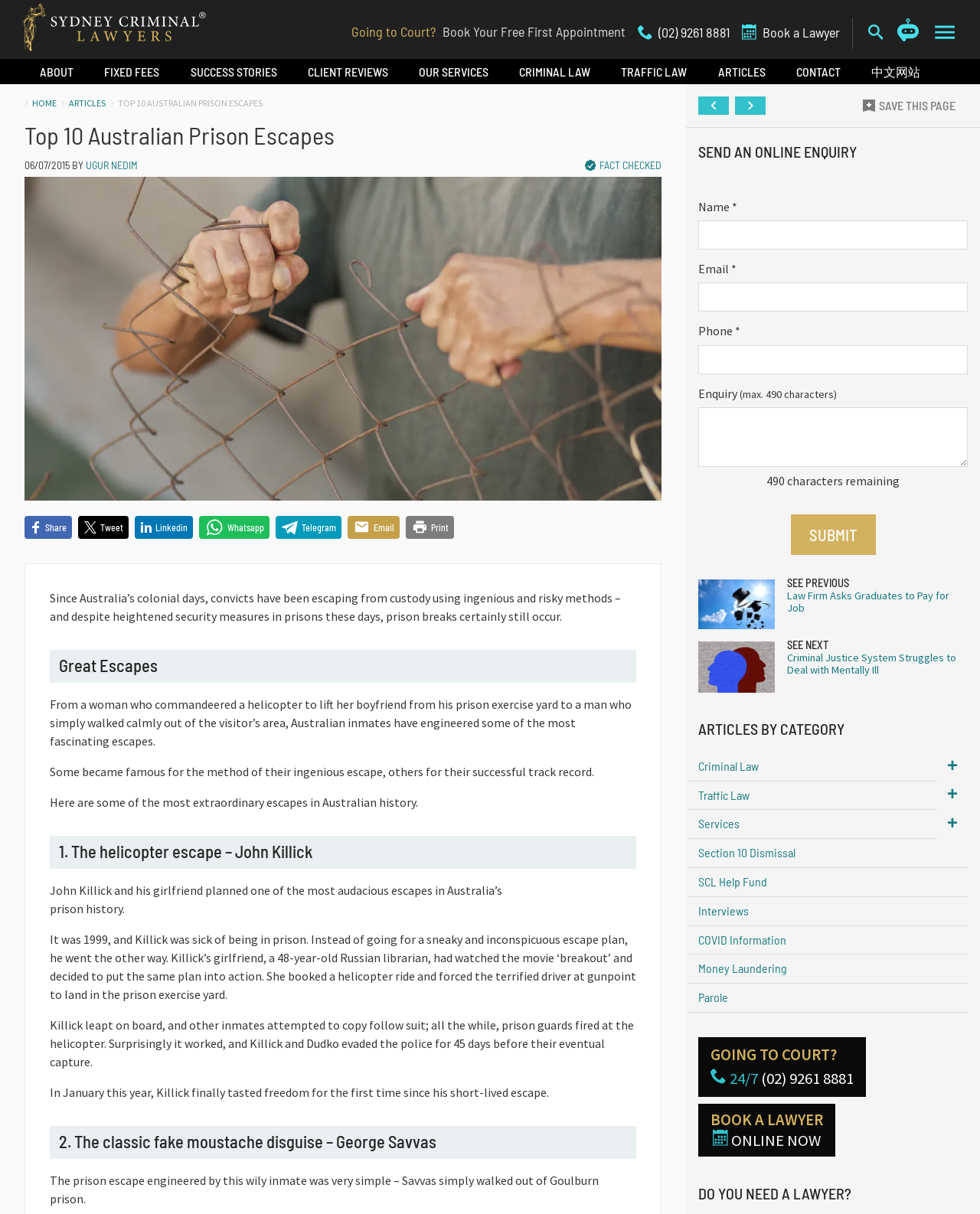Answer the question with a single word or phrase: 
How many days did Killick and his girlfriend evade the police?

45 days